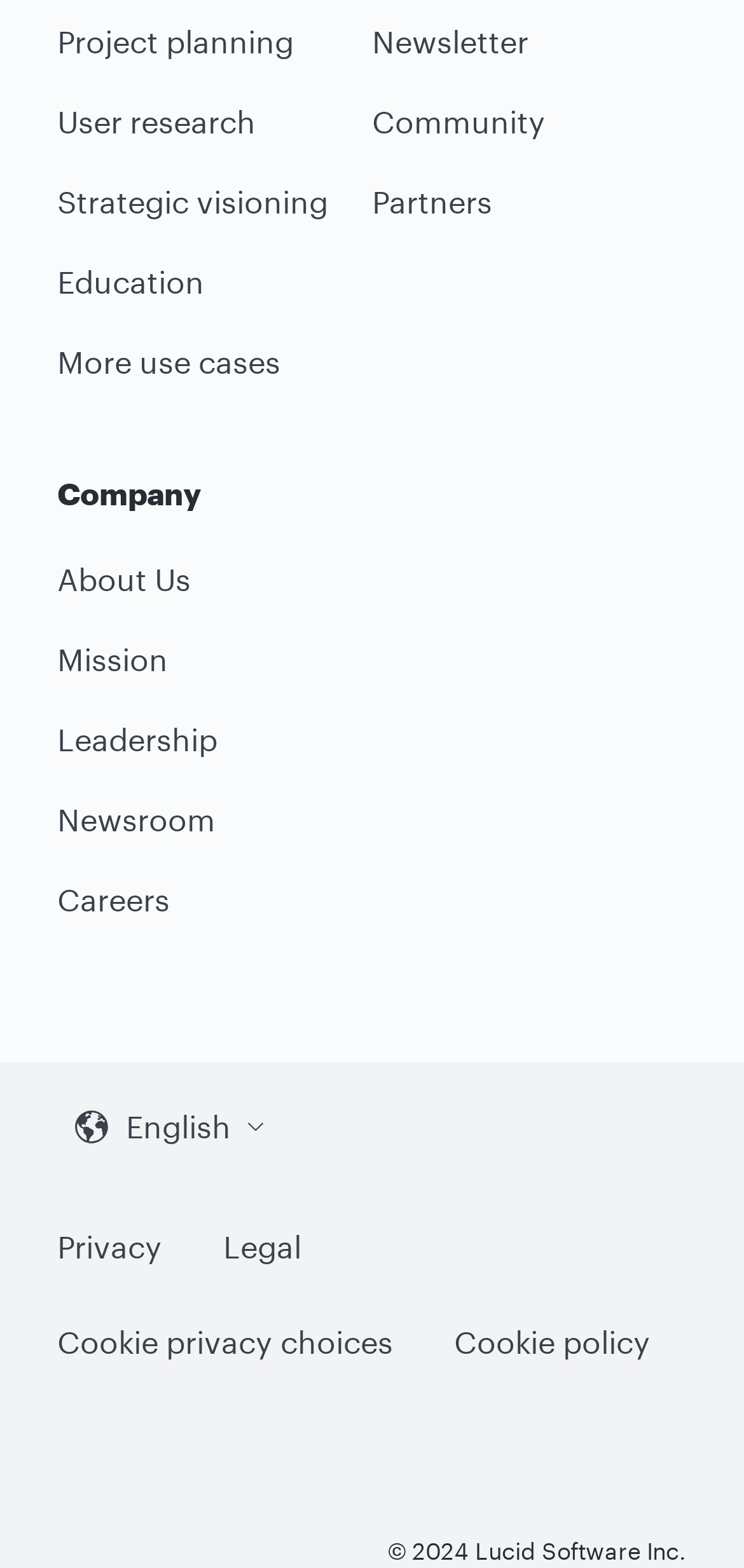Kindly provide the bounding box coordinates of the section you need to click on to fulfill the given instruction: "Change website language".

[0.077, 0.706, 0.377, 0.731]